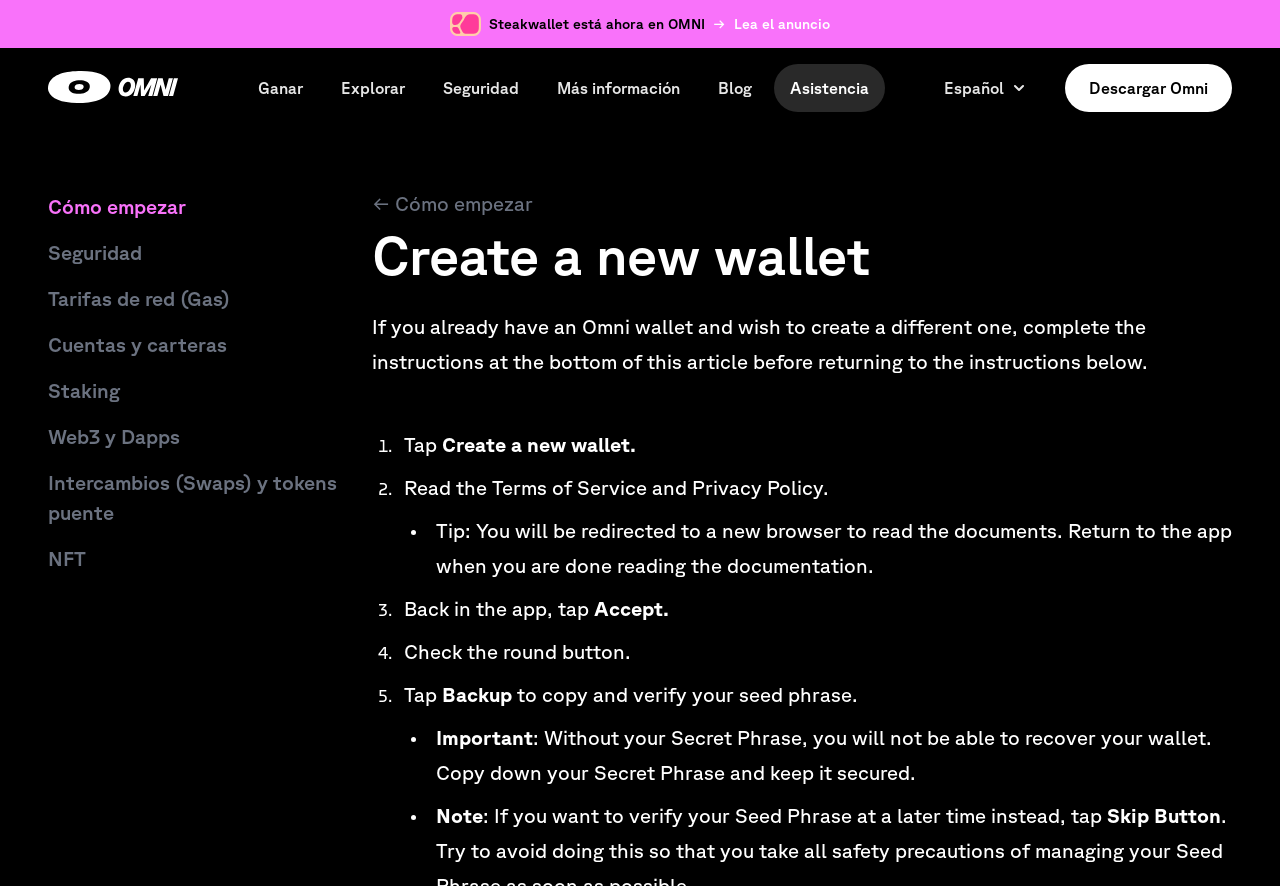Please find the bounding box coordinates of the element that must be clicked to perform the given instruction: "Click the 'Ganar' link". The coordinates should be four float numbers from 0 to 1, i.e., [left, top, right, bottom].

[0.189, 0.072, 0.249, 0.126]